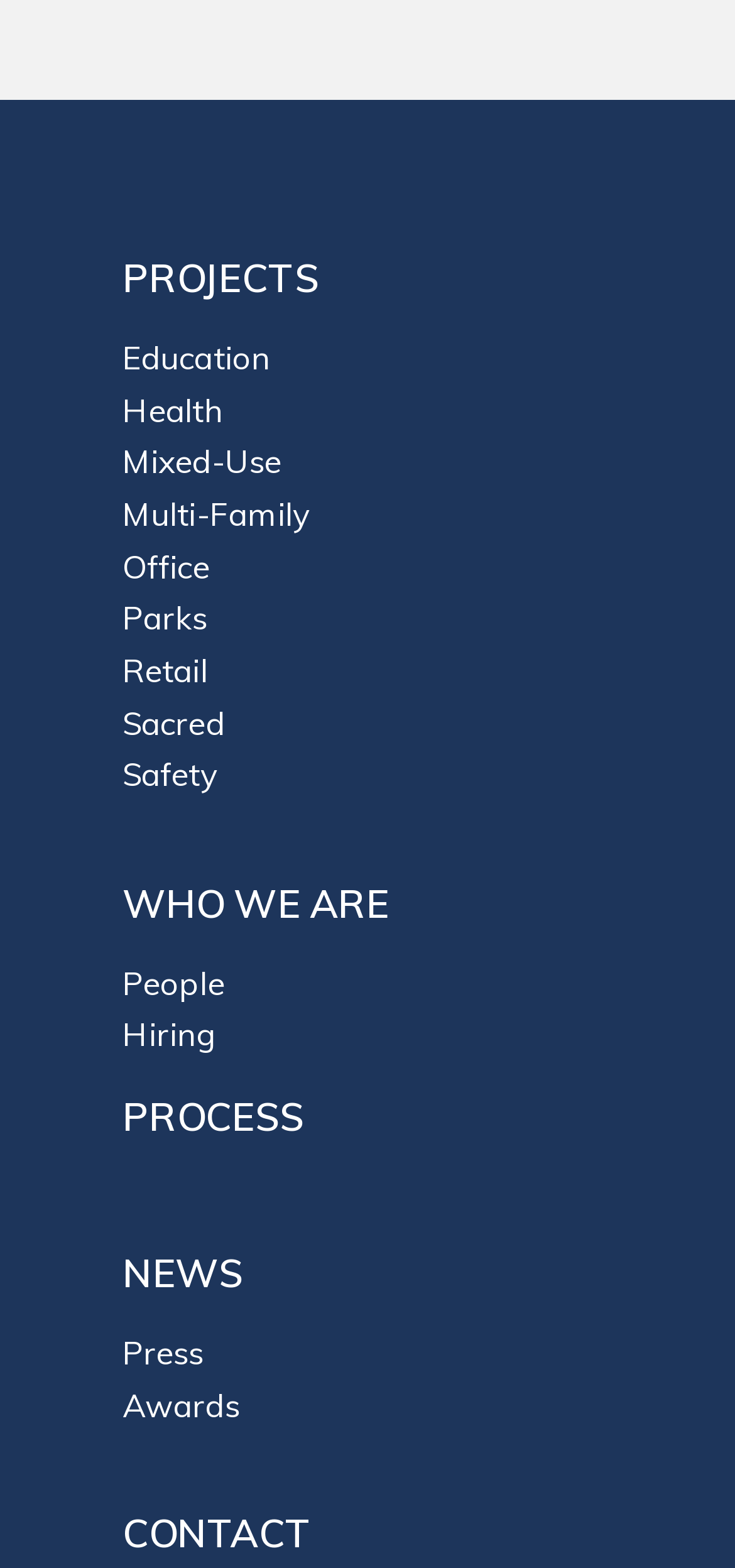Use a single word or phrase to answer this question: 
How many links are under the 'WHO WE ARE' heading?

2